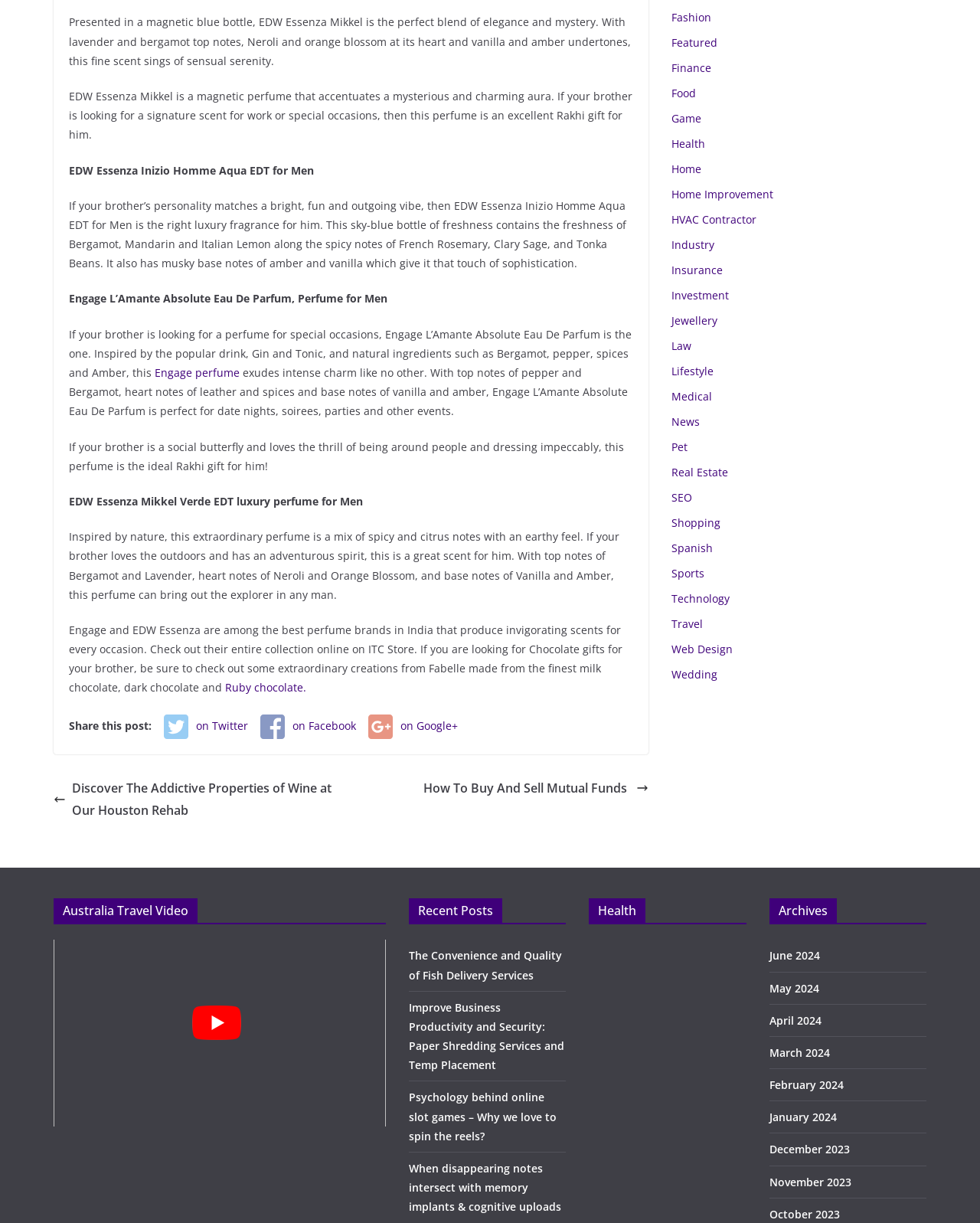Locate the bounding box coordinates of the clickable area needed to fulfill the instruction: "Click on the 'Fashion' link".

[0.685, 0.008, 0.726, 0.02]